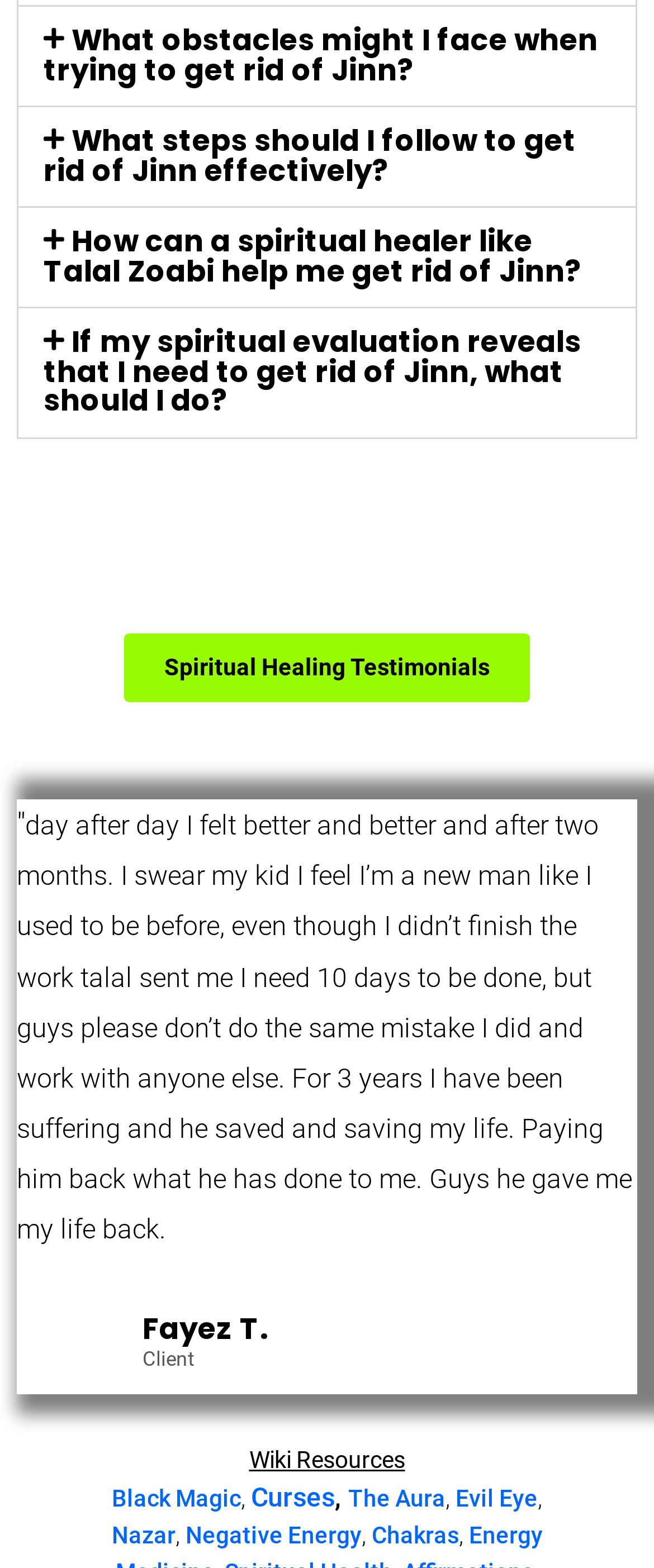Determine the bounding box for the HTML element described here: "Classic Car Service". The coordinates should be given as [left, top, right, bottom] with each number being a float between 0 and 1.

None